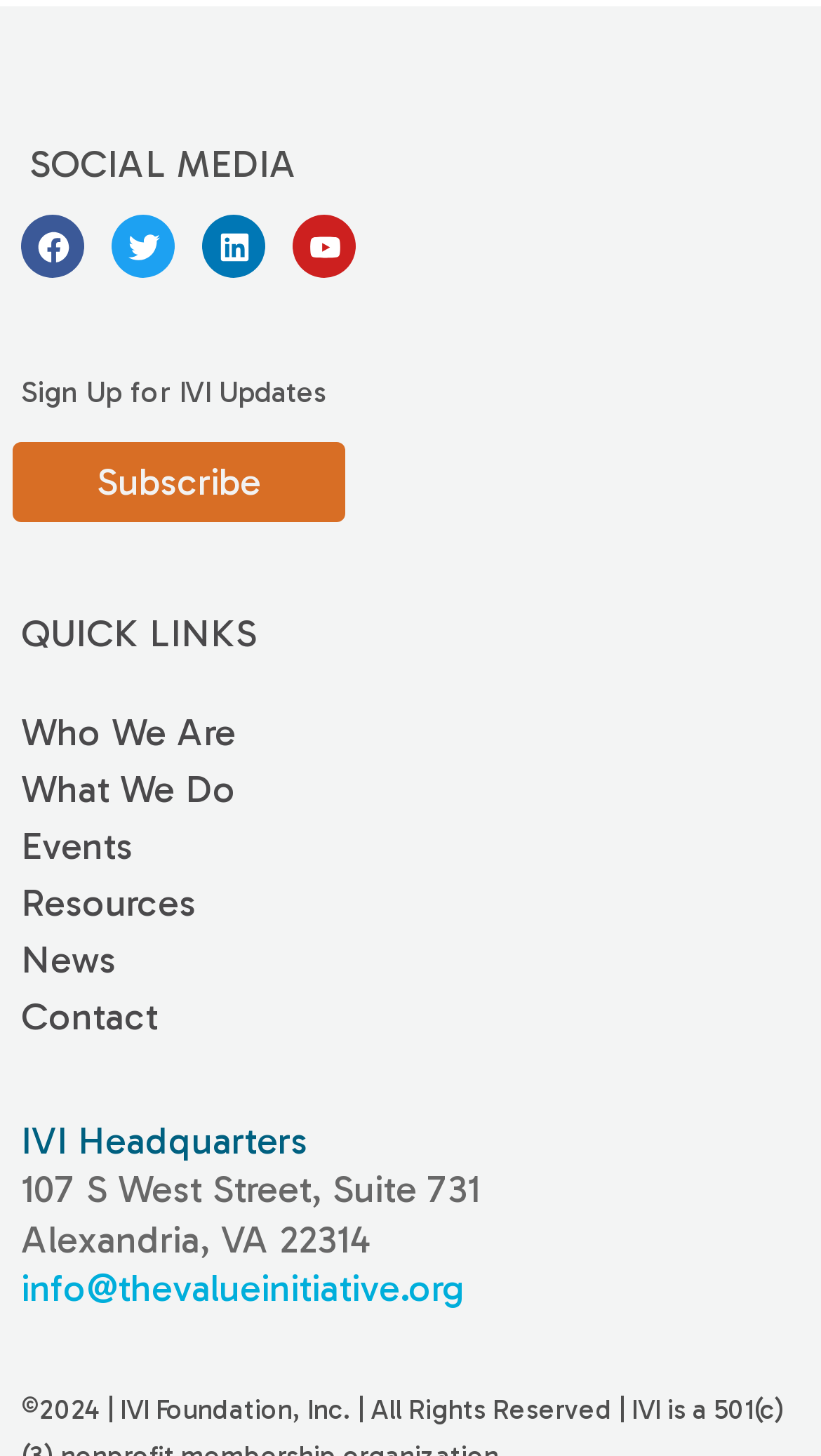What can be done with the 'Subscribe' link?
Using the image, provide a detailed and thorough answer to the question.

The webpage has a link labeled 'Subscribe' near the text 'Sign Up for IVI Updates', indicating that clicking the 'Subscribe' link will allow users to sign up for IVI updates.